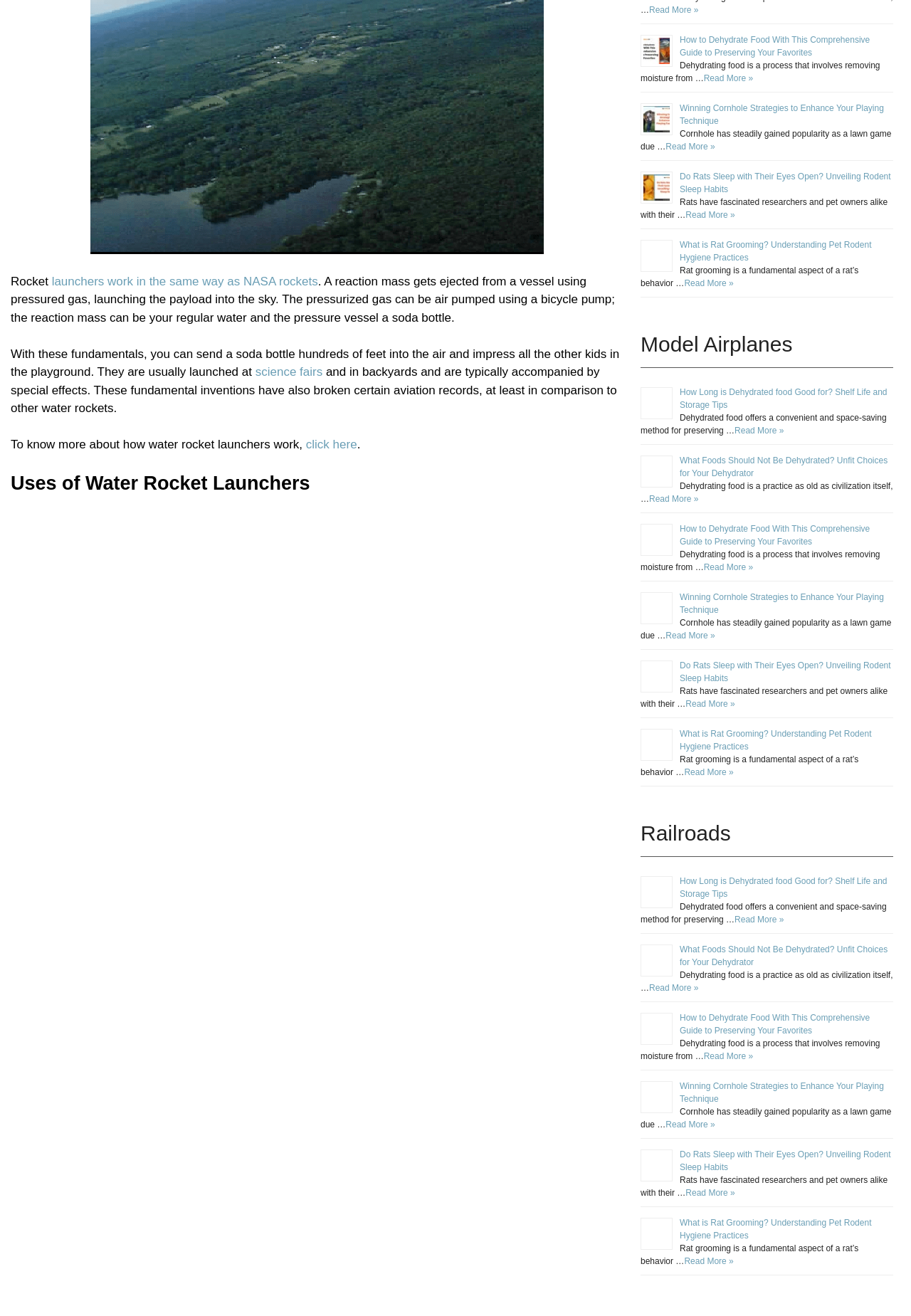What is the behavior being discussed in the section with the image of a rat?
Give a thorough and detailed response to the question.

I determined the answer by reading the heading associated with the image of a rat, which mentions 'What is Rat Grooming? Understanding Pet Rodent Hygiene Practices'.